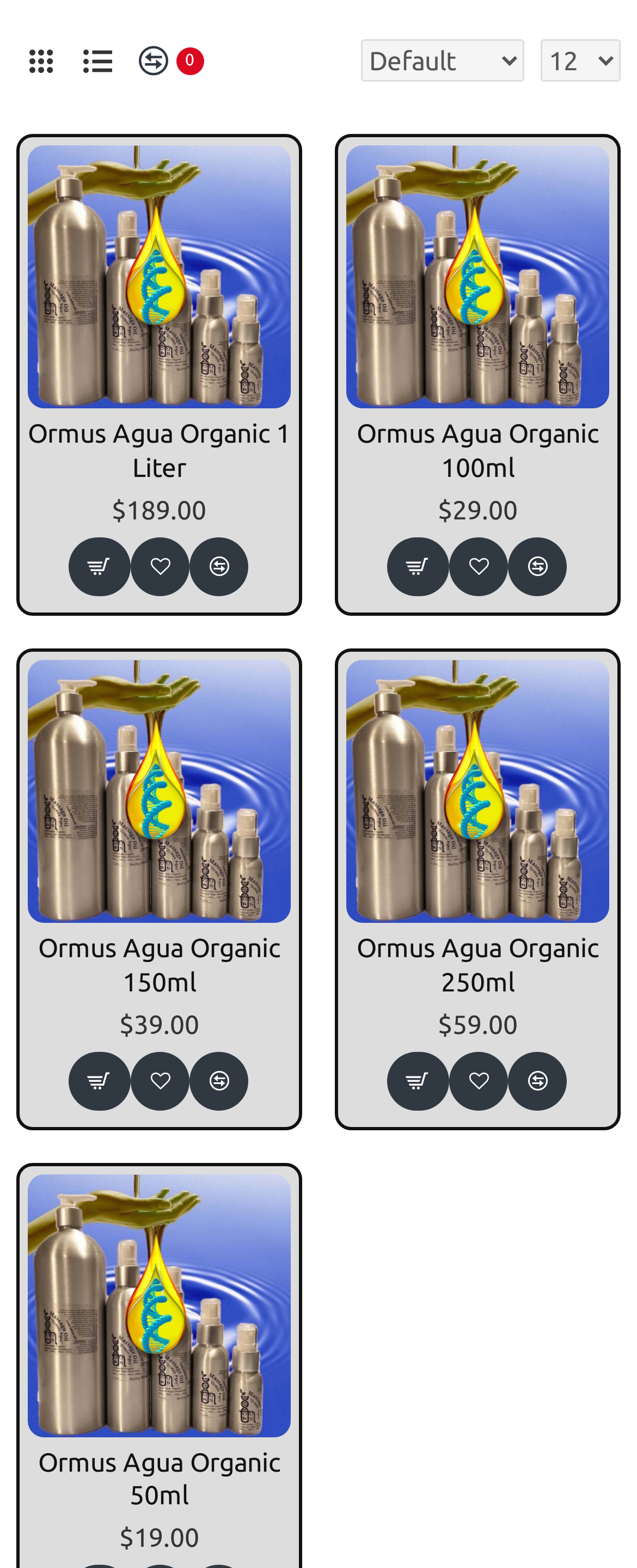How many buttons are there at the top of the page?
From the screenshot, provide a brief answer in one word or phrase.

2